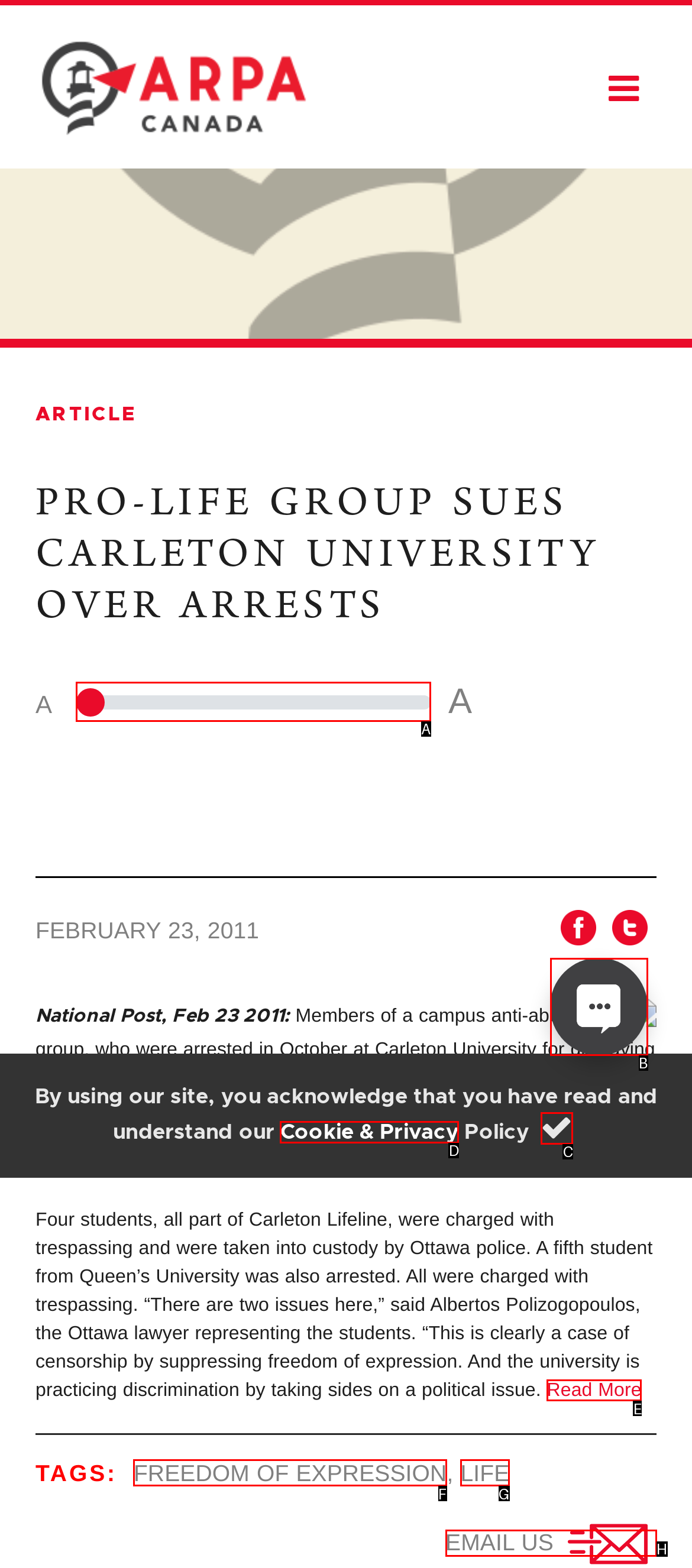Identify the correct lettered option to click in order to perform this task: Click the Cookie & Privacy link. Respond with the letter.

D